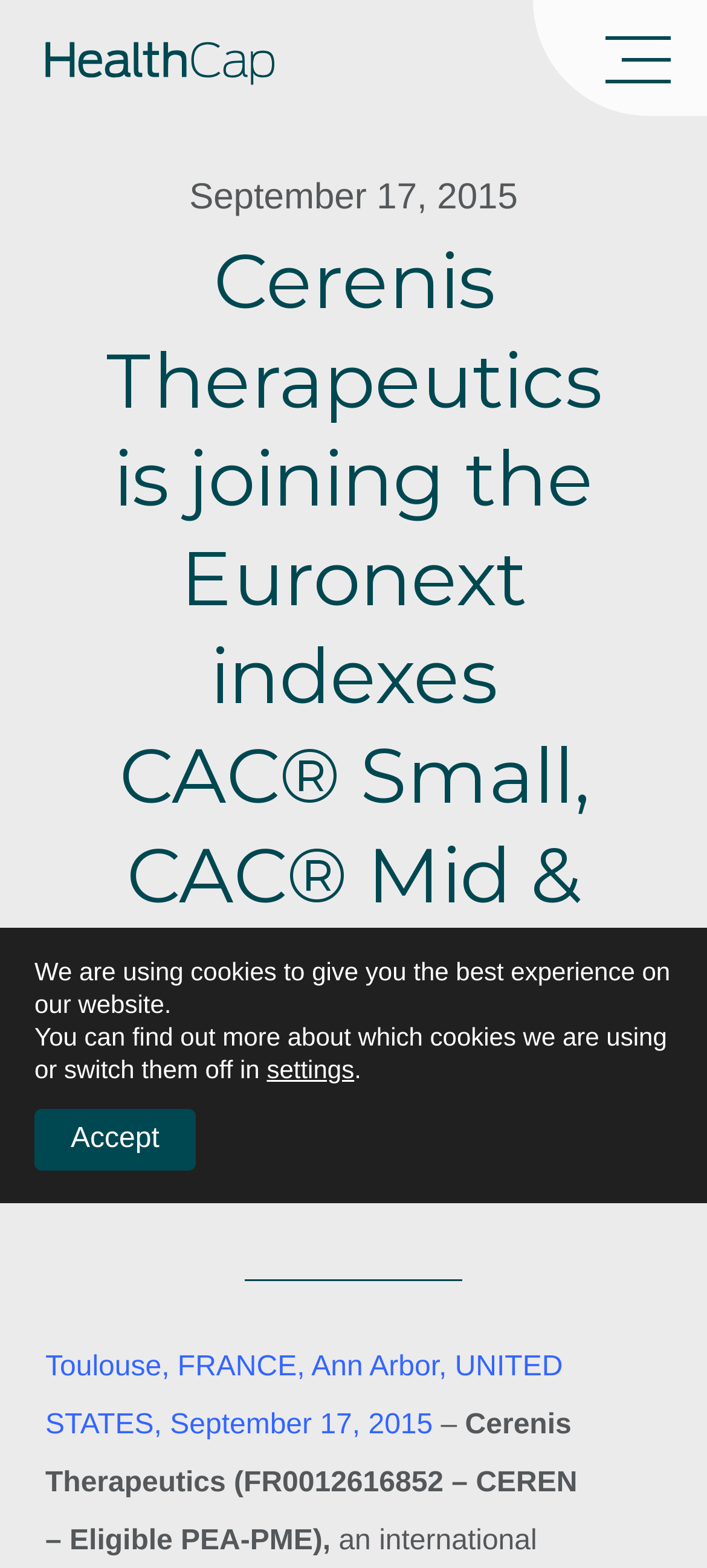Give a one-word or phrase response to the following question: How many indexes is Cerenis Therapeutics joining?

Three